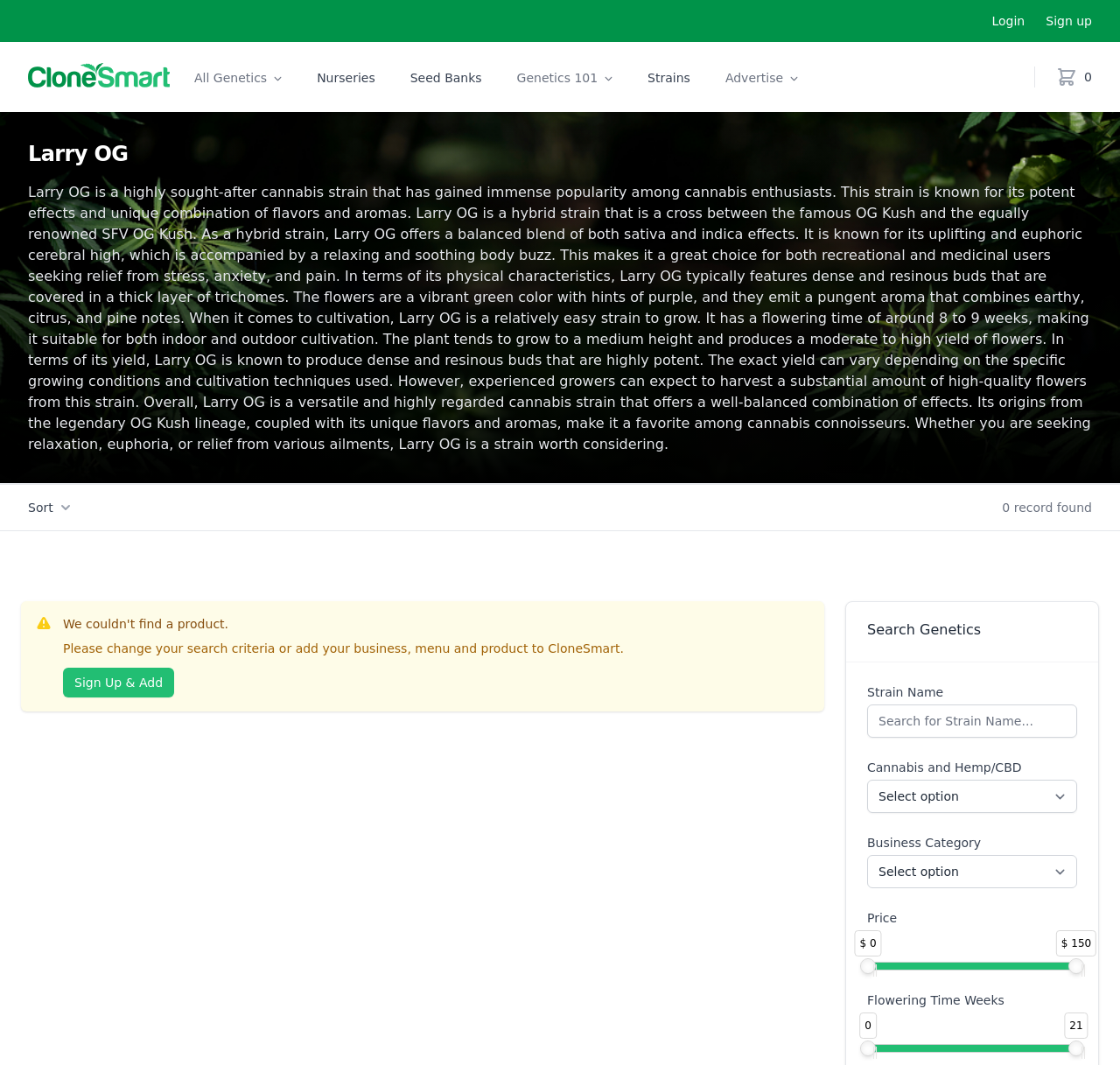Please predict the bounding box coordinates of the element's region where a click is necessary to complete the following instruction: "Search for a strain". The coordinates should be represented by four float numbers between 0 and 1, i.e., [left, top, right, bottom].

[0.774, 0.661, 0.962, 0.693]